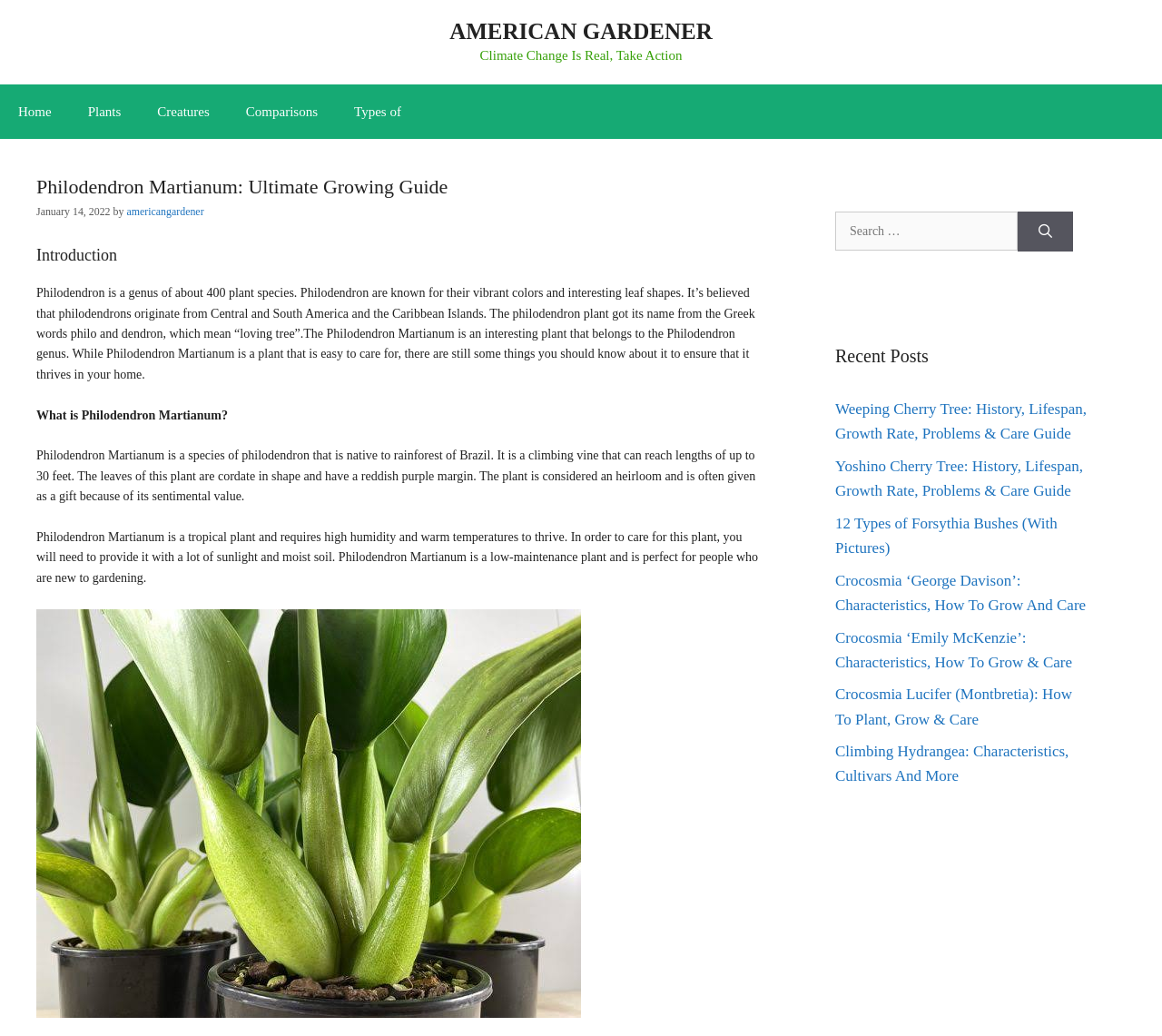Locate the bounding box coordinates of the UI element described by: "parent_node: Search for: aria-label="Search"". Provide the coordinates as four float numbers between 0 and 1, formatted as [left, top, right, bottom].

[0.876, 0.204, 0.924, 0.243]